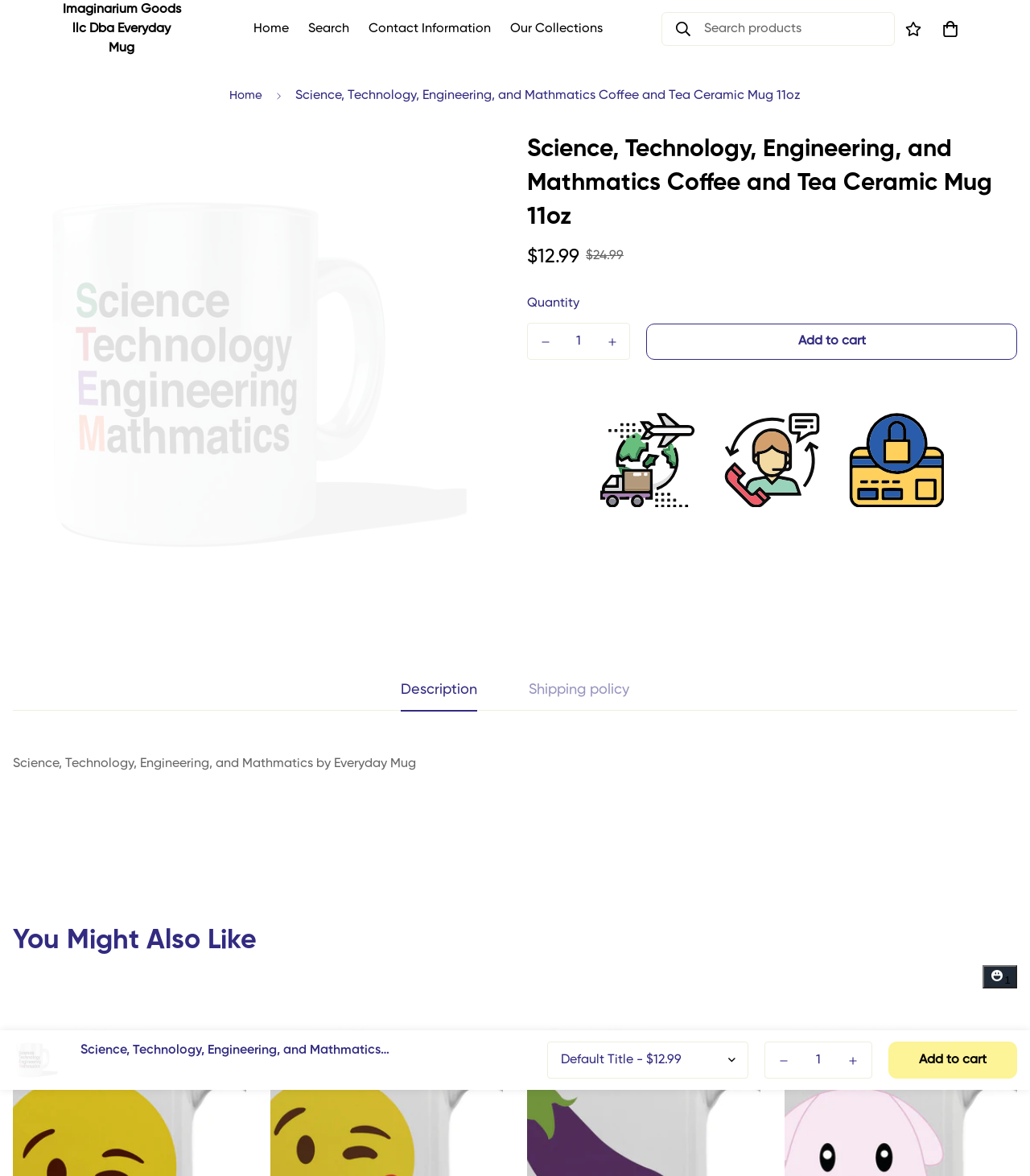Find and indicate the bounding box coordinates of the region you should select to follow the given instruction: "Search products".

[0.684, 0.019, 0.778, 0.03]